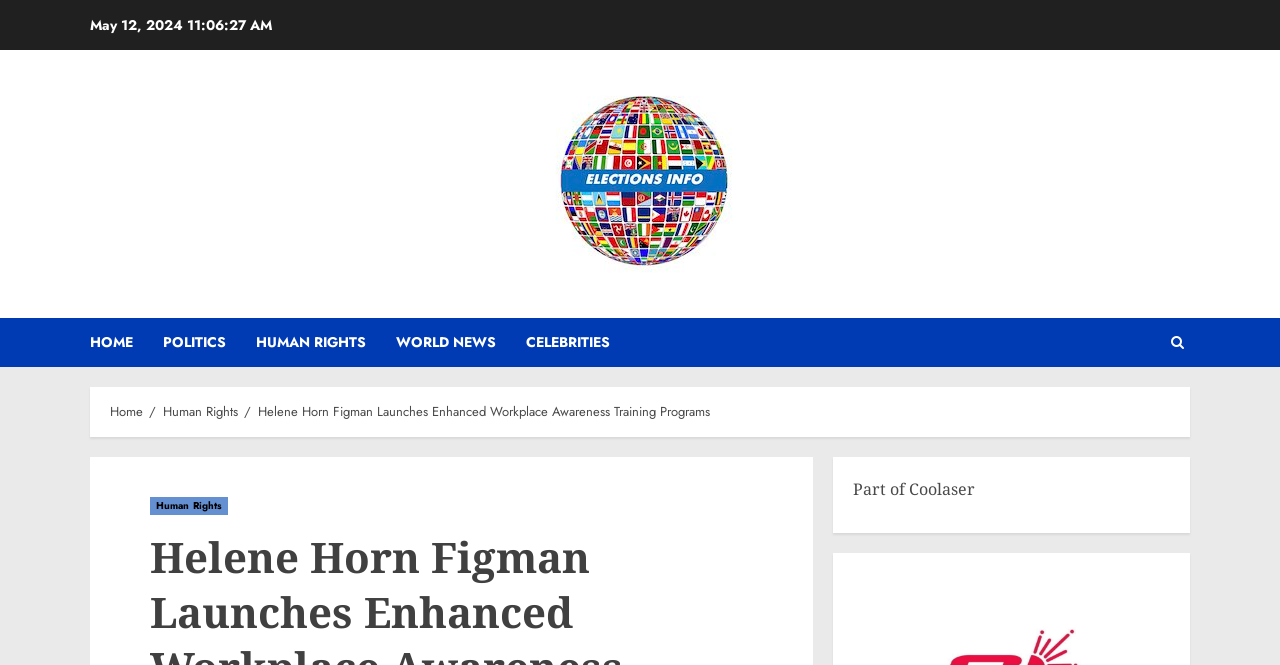Please predict the bounding box coordinates (top-left x, top-left y, bottom-right x, bottom-right y) for the UI element in the screenshot that fits the description: Human Rights

[0.117, 0.748, 0.178, 0.775]